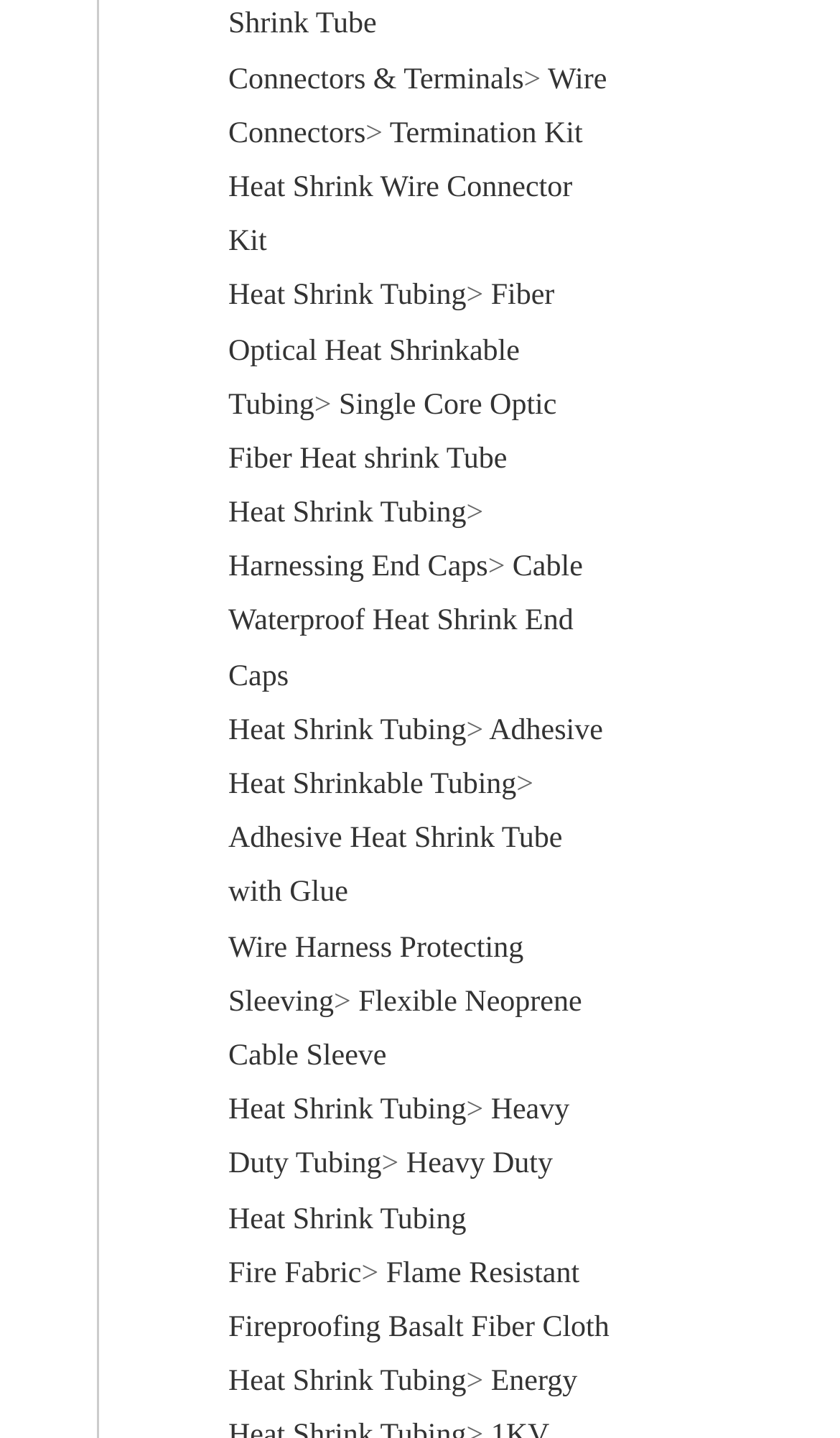Identify the bounding box coordinates of the section to be clicked to complete the task described by the following instruction: "View Termination Kit Heat Shrink Wire Connector Kit". The coordinates should be four float numbers between 0 and 1, formatted as [left, top, right, bottom].

[0.272, 0.082, 0.694, 0.18]